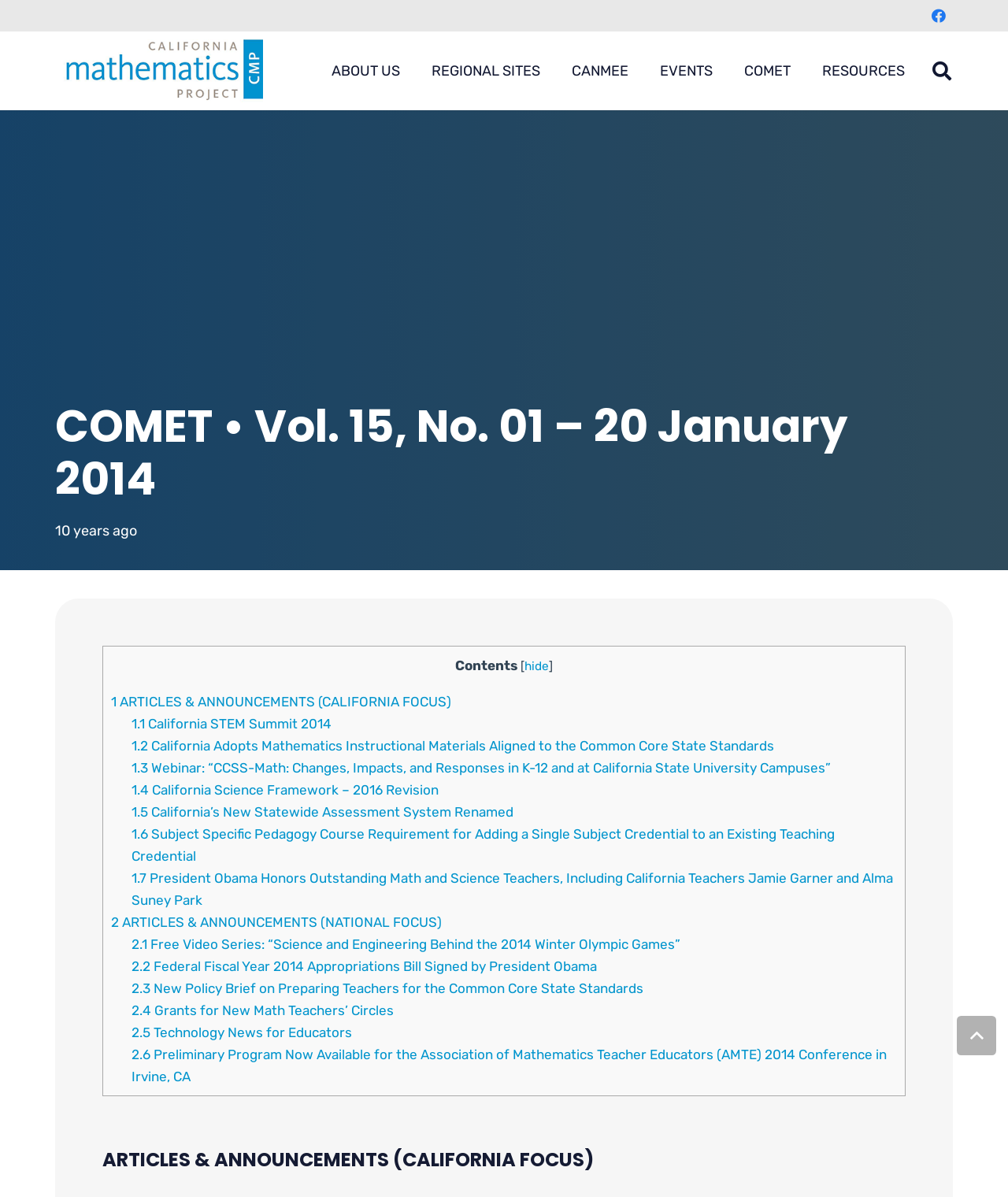Identify the bounding box for the UI element described as: "2.5 Technology News for Educators". Ensure the coordinates are four float numbers between 0 and 1, formatted as [left, top, right, bottom].

[0.13, 0.856, 0.349, 0.869]